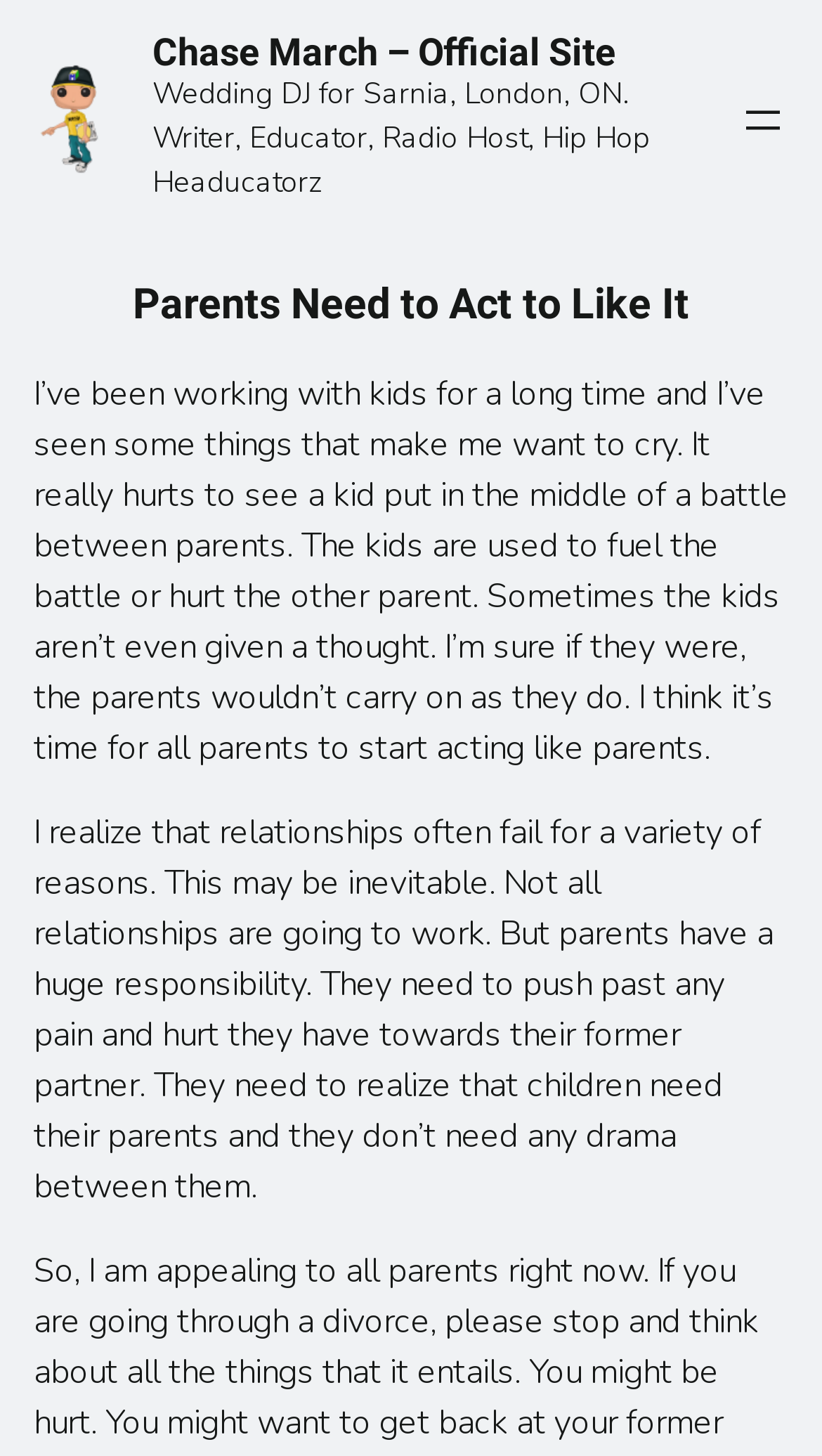What is the profession of Chase March?
Please give a detailed answer to the question using the information shown in the image.

I inferred this answer by reading the StaticText element that describes Chase March as 'Wedding DJ for Sarnia, London, ON. Writer, Educator, Radio Host, Hip Hop Headucatorz'.